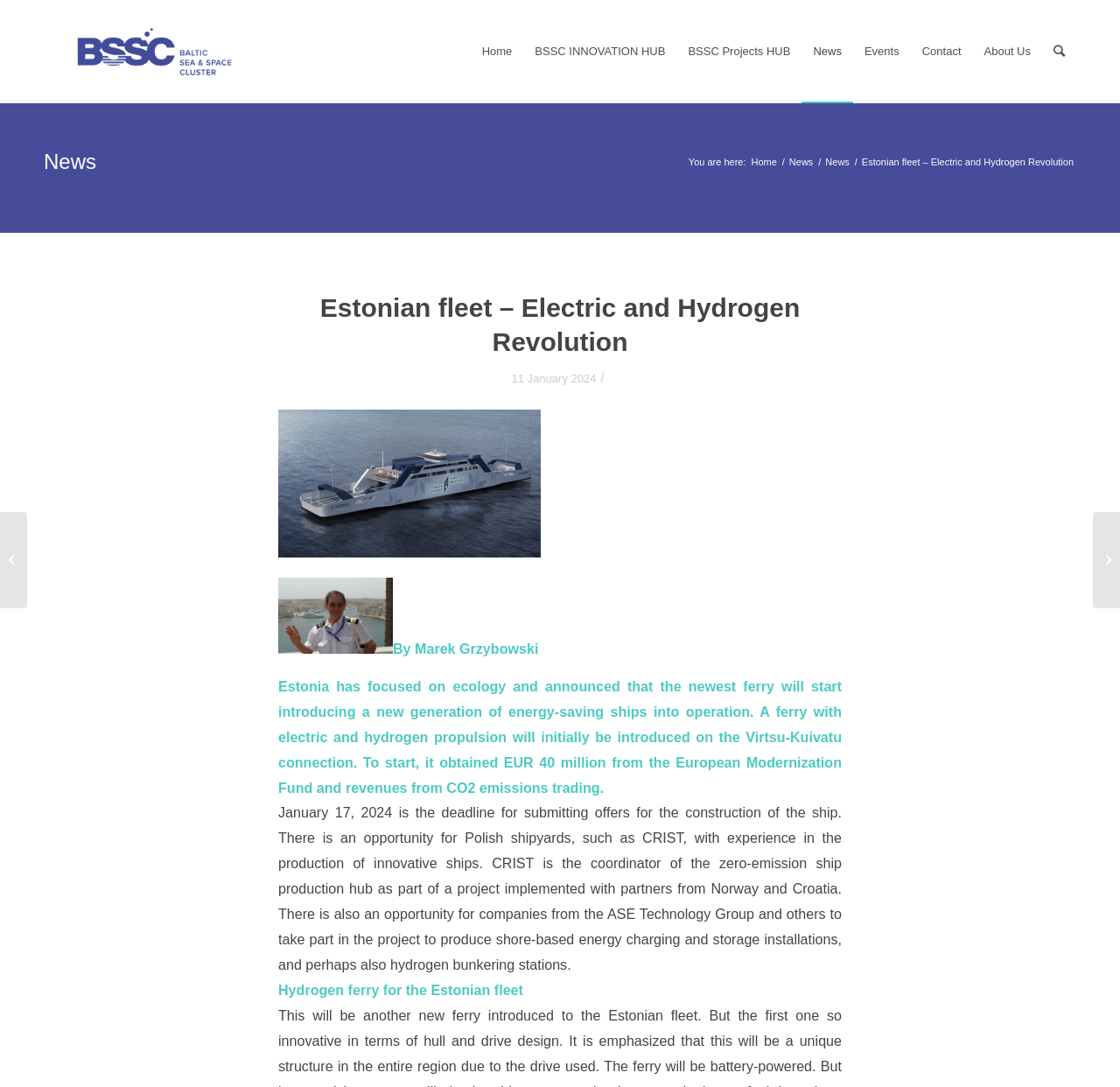Locate the bounding box of the UI element defined by this description: "BSSC INNOVATION HUB". The coordinates should be given as four float numbers between 0 and 1, formatted as [left, top, right, bottom].

[0.467, 0.001, 0.604, 0.094]